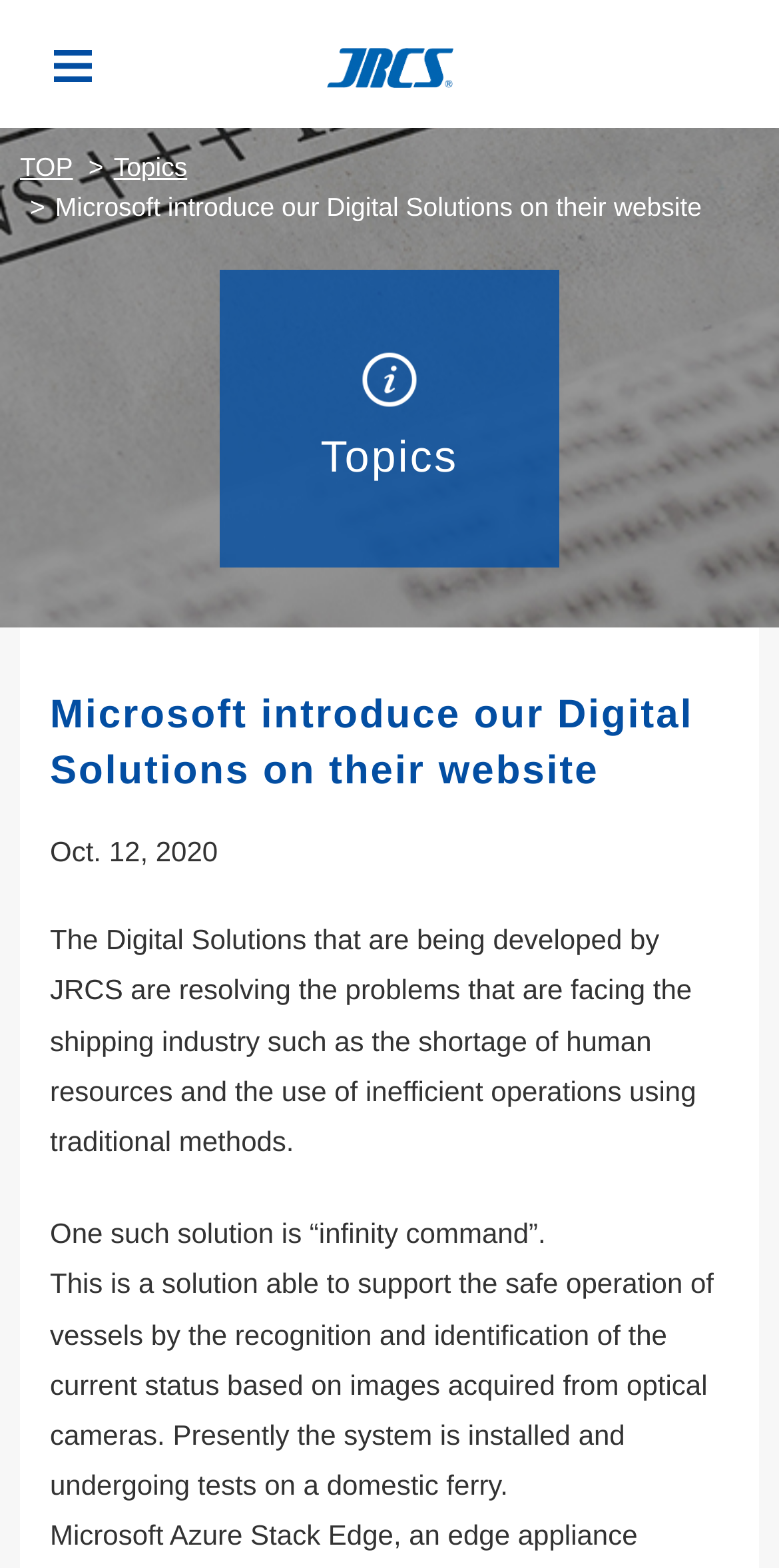What is the company name on the top left?
Refer to the image and answer the question using a single word or phrase.

JRCS